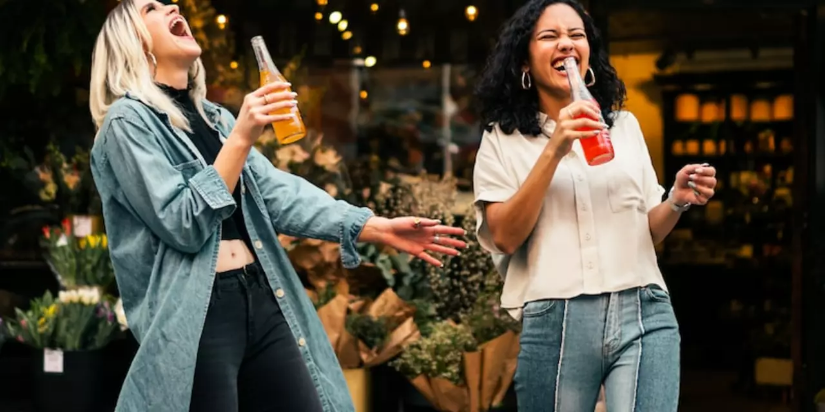Use a single word or phrase to respond to the question:
What is the atmosphere of the scene?

cheerful